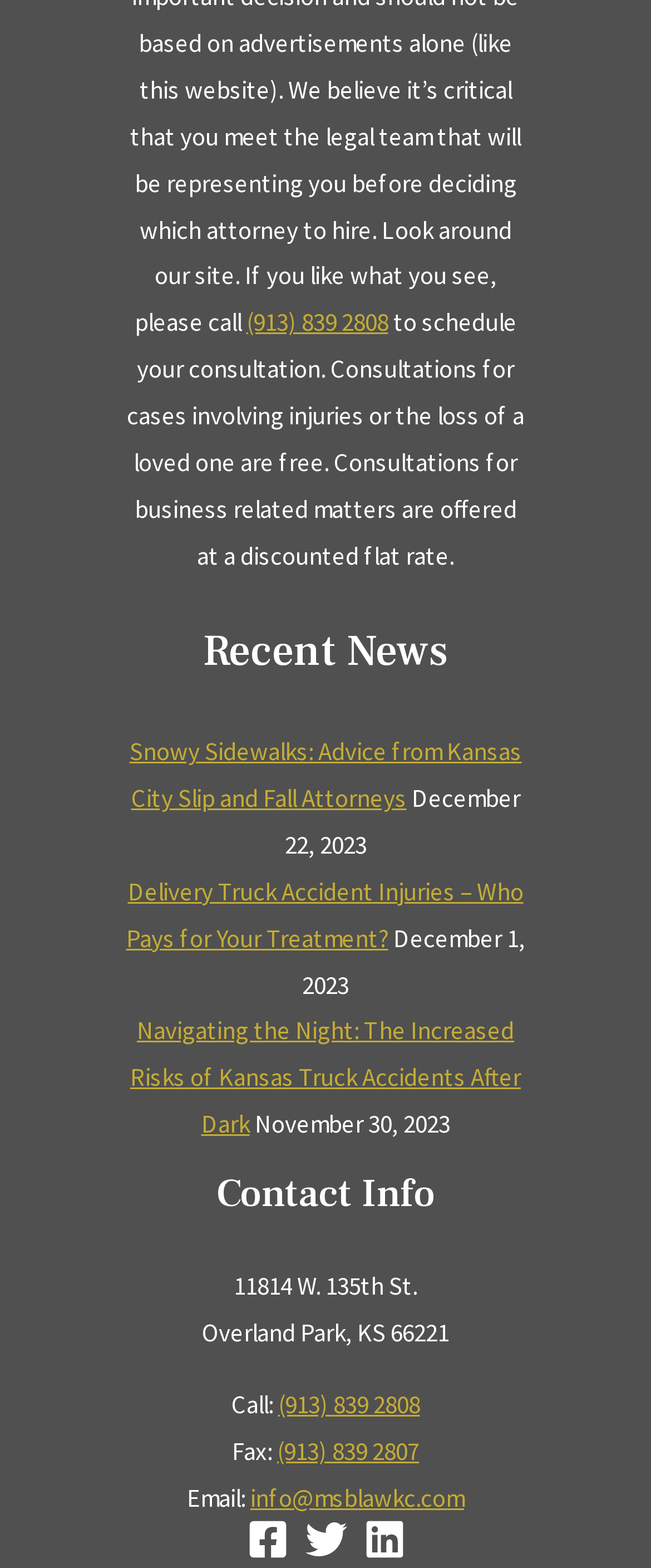Please give the bounding box coordinates of the area that should be clicked to fulfill the following instruction: "Read recent news about snowy sidewalks". The coordinates should be in the format of four float numbers from 0 to 1, i.e., [left, top, right, bottom].

[0.199, 0.469, 0.801, 0.519]